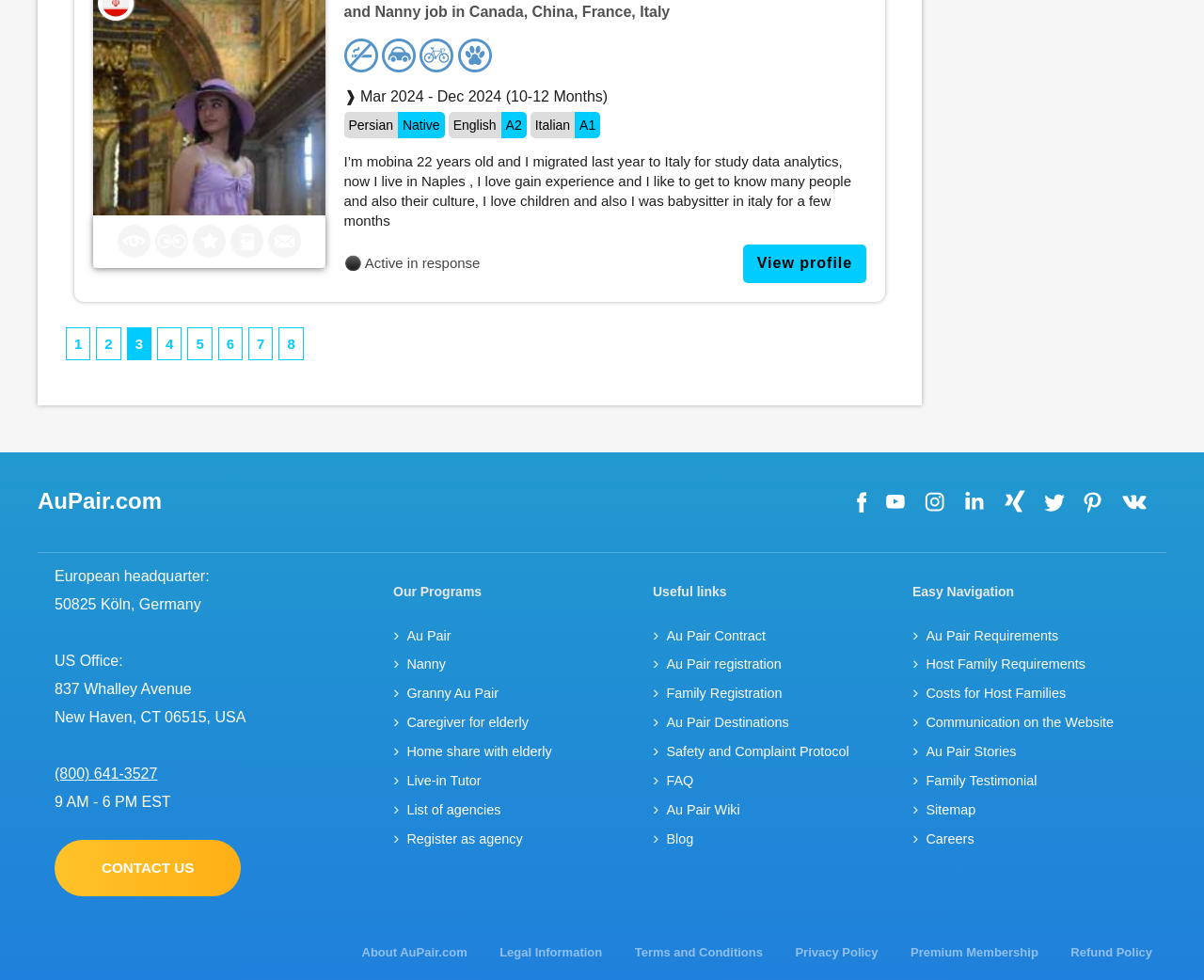Kindly determine the bounding box coordinates for the clickable area to achieve the given instruction: "View profile".

[0.617, 0.249, 0.72, 0.289]